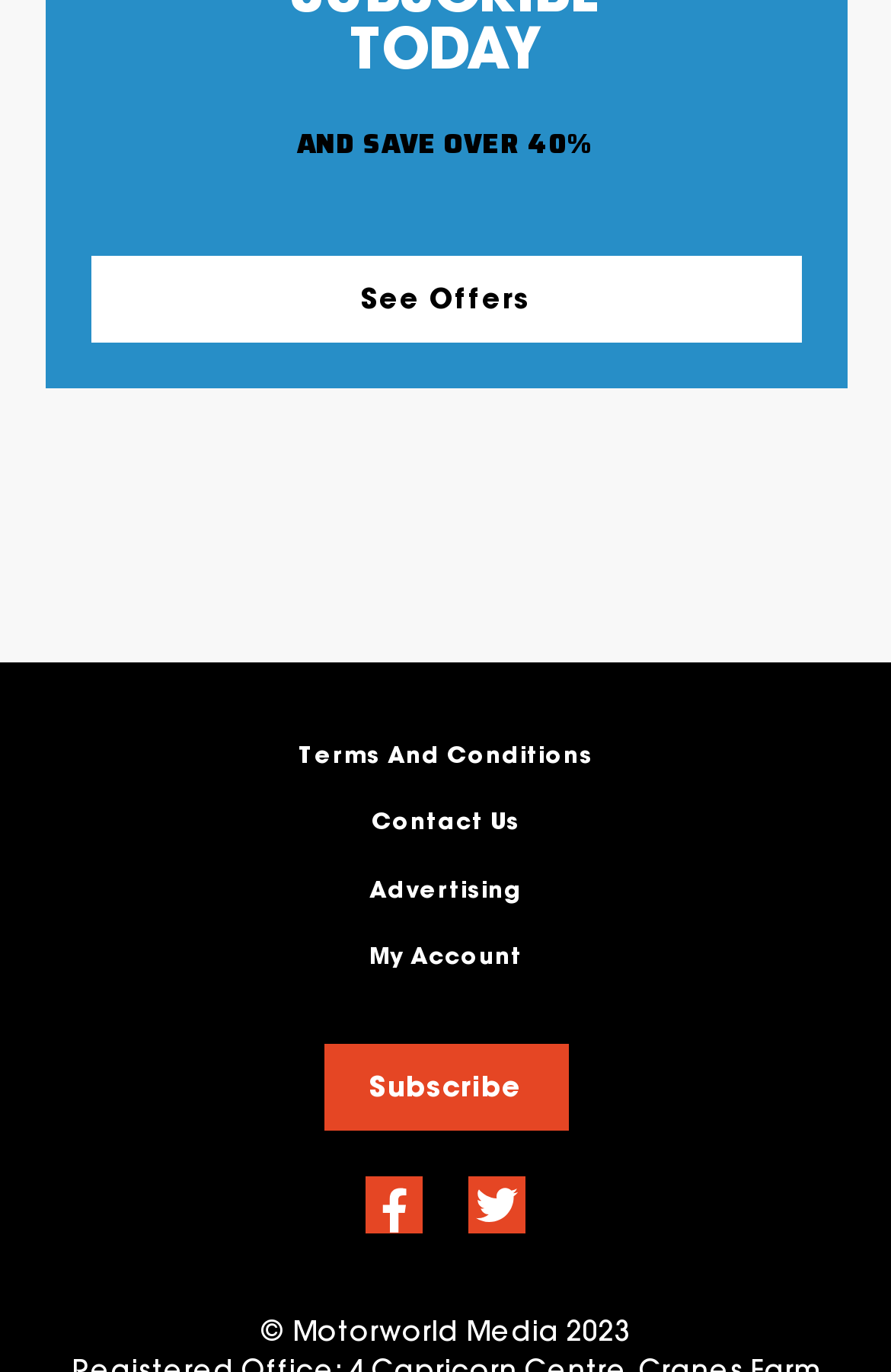How many links are there in the footer?
Please provide a single word or phrase as your answer based on the image.

7